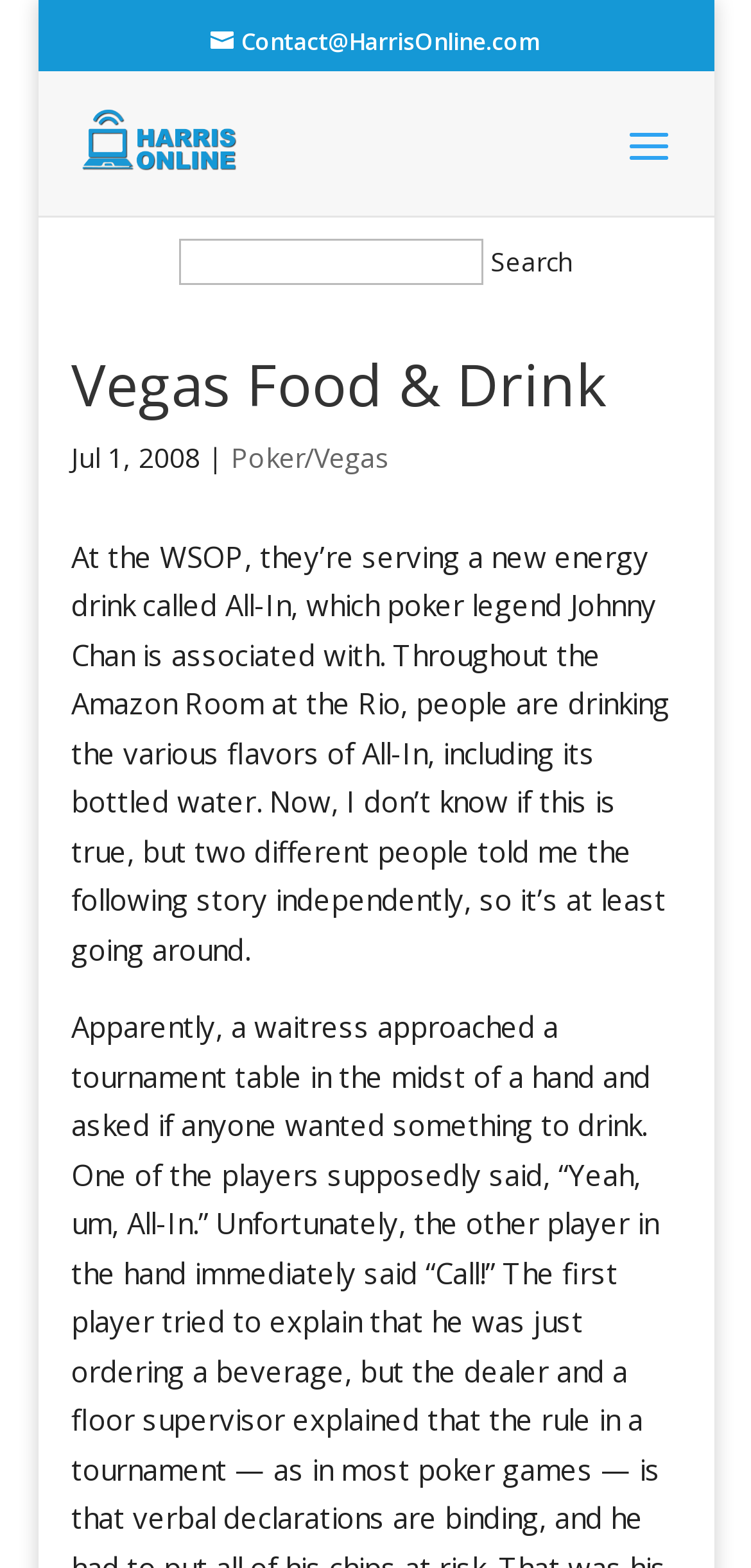Give a complete and precise description of the webpage's appearance.

The webpage is about Vegas Food and Drink, with a focus on Paul Harris Online. At the top left, there is a contact link with the email address "Contact@HarrisOnline.com". Next to it, on the same line, is a link to "Paul Harris Online" accompanied by an image with the same name. 

In the middle of the top section, there is a search bar with a placeholder text "Search for:". Below this, there is another search bar with a similar layout, but it spans across most of the page width. 

The main content of the page starts with a heading "Vegas Food & Drink" at the top left. Below it, there is a date "Jul 1, 2008" followed by a vertical line and a link to "Poker/Vegas". 

The main article begins below this, discussing a new energy drink called All-In, which is associated with poker legend Johnny Chan. The article describes how people are drinking the various flavors of All-In, including its bottled water, at the WSOP event. It then shares a story about the drink that was told by two different people independently.